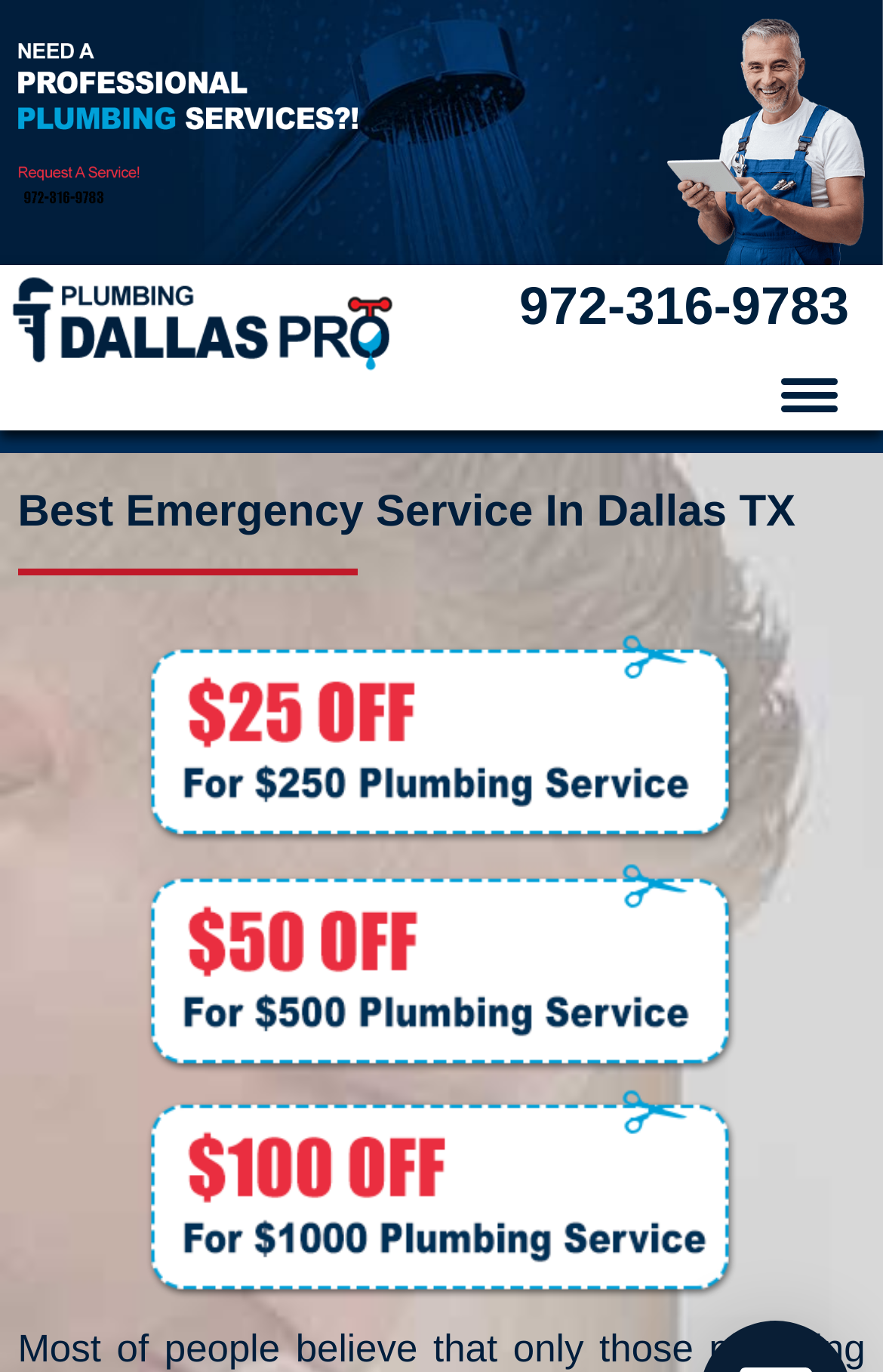Is there a horizontal separator on the webpage?
Please give a detailed and elaborate answer to the question.

I found a separator element on the webpage, which is located below the heading 'Best Emergency Service In Dallas TX', and it has an orientation of horizontal, indicating that it is a horizontal separator.